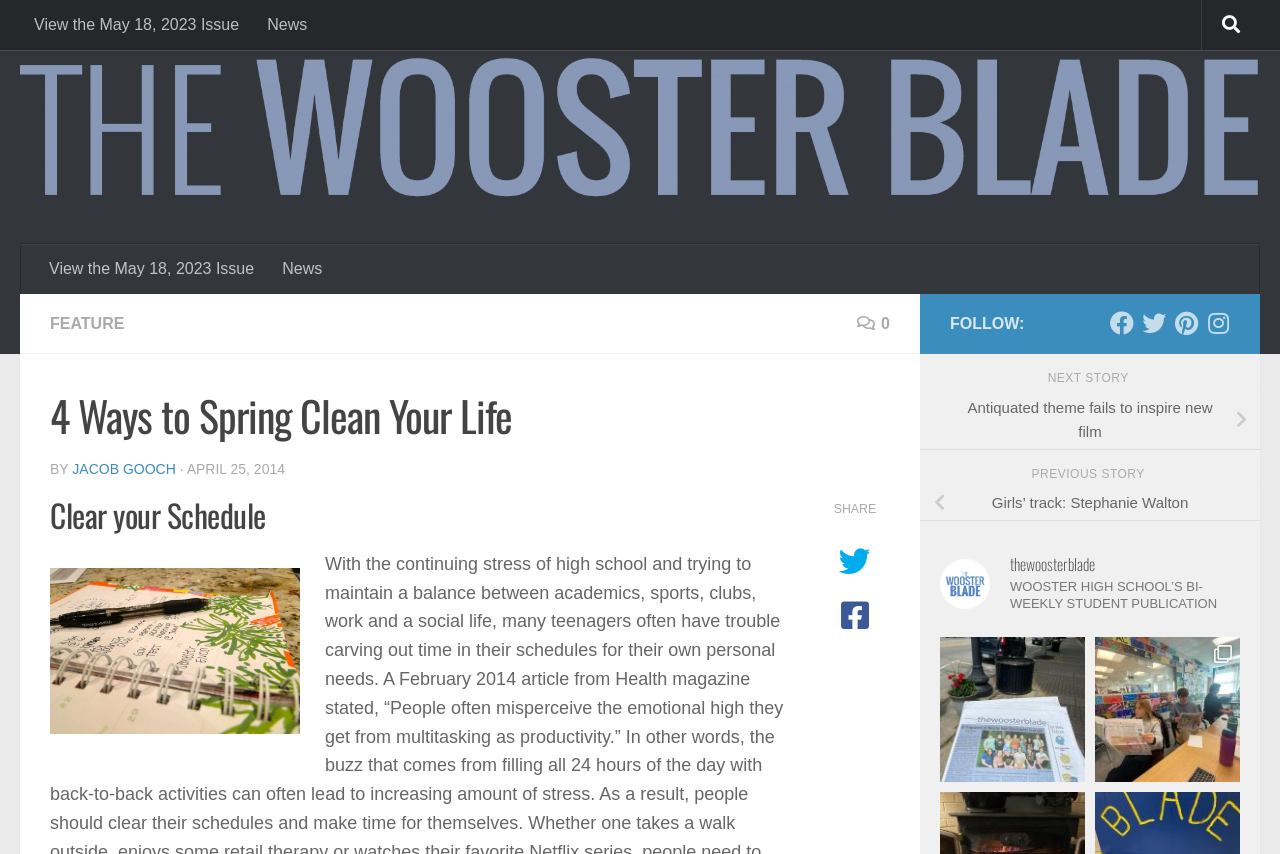Please provide a detailed answer to the question below based on the screenshot: 
Who is the author of the article?

The author of the article is JACOB GOOCH, as indicated by the link 'JACOB GOOCH' which is located below the heading '4 Ways to Spring Clean Your Life' and above the publication date 'APRIL 25, 2014'.